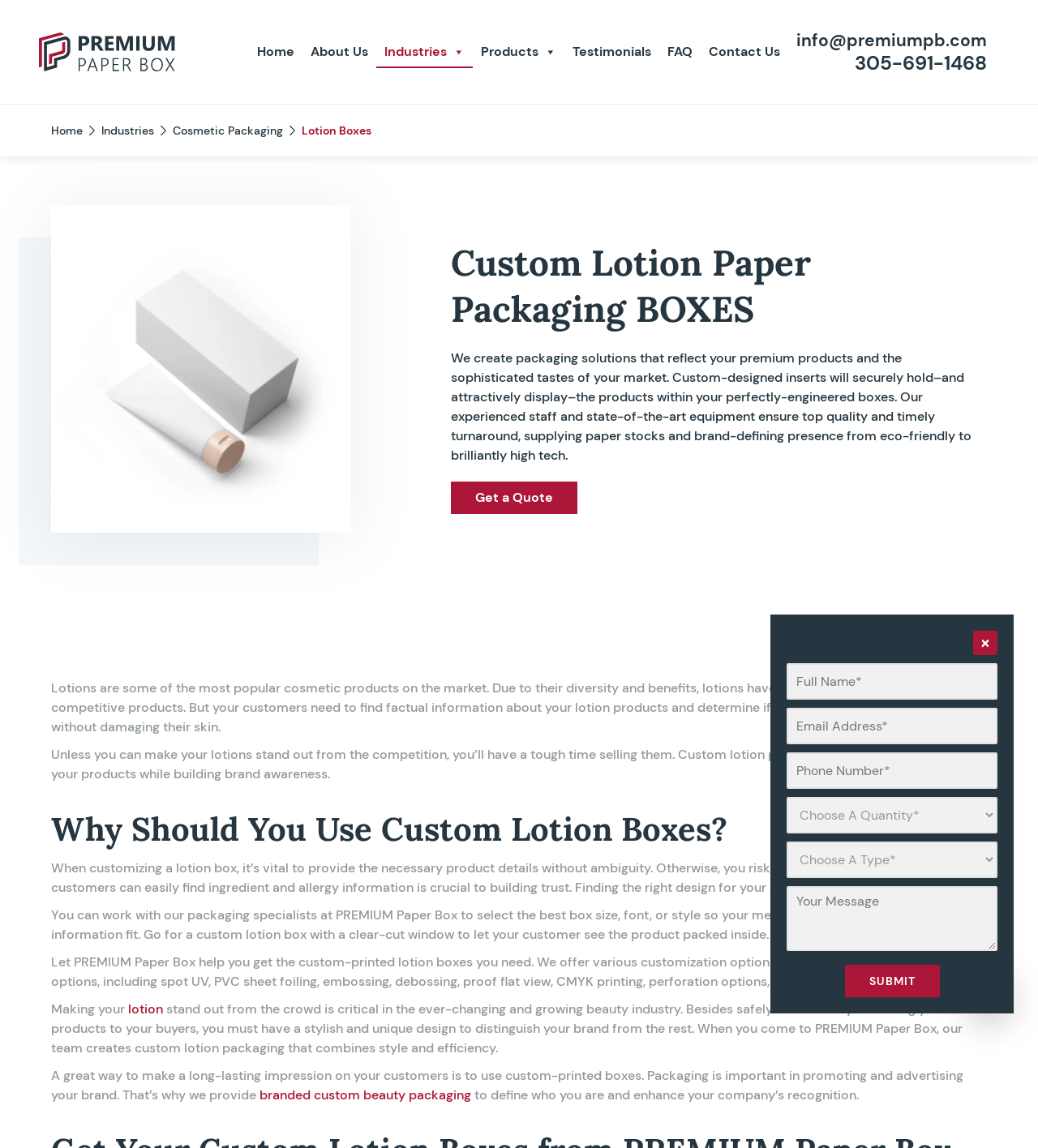Locate the bounding box coordinates of the clickable element to fulfill the following instruction: "Click the 'Contact Us' link". Provide the coordinates as four float numbers between 0 and 1 in the format [left, top, right, bottom].

[0.675, 0.031, 0.76, 0.059]